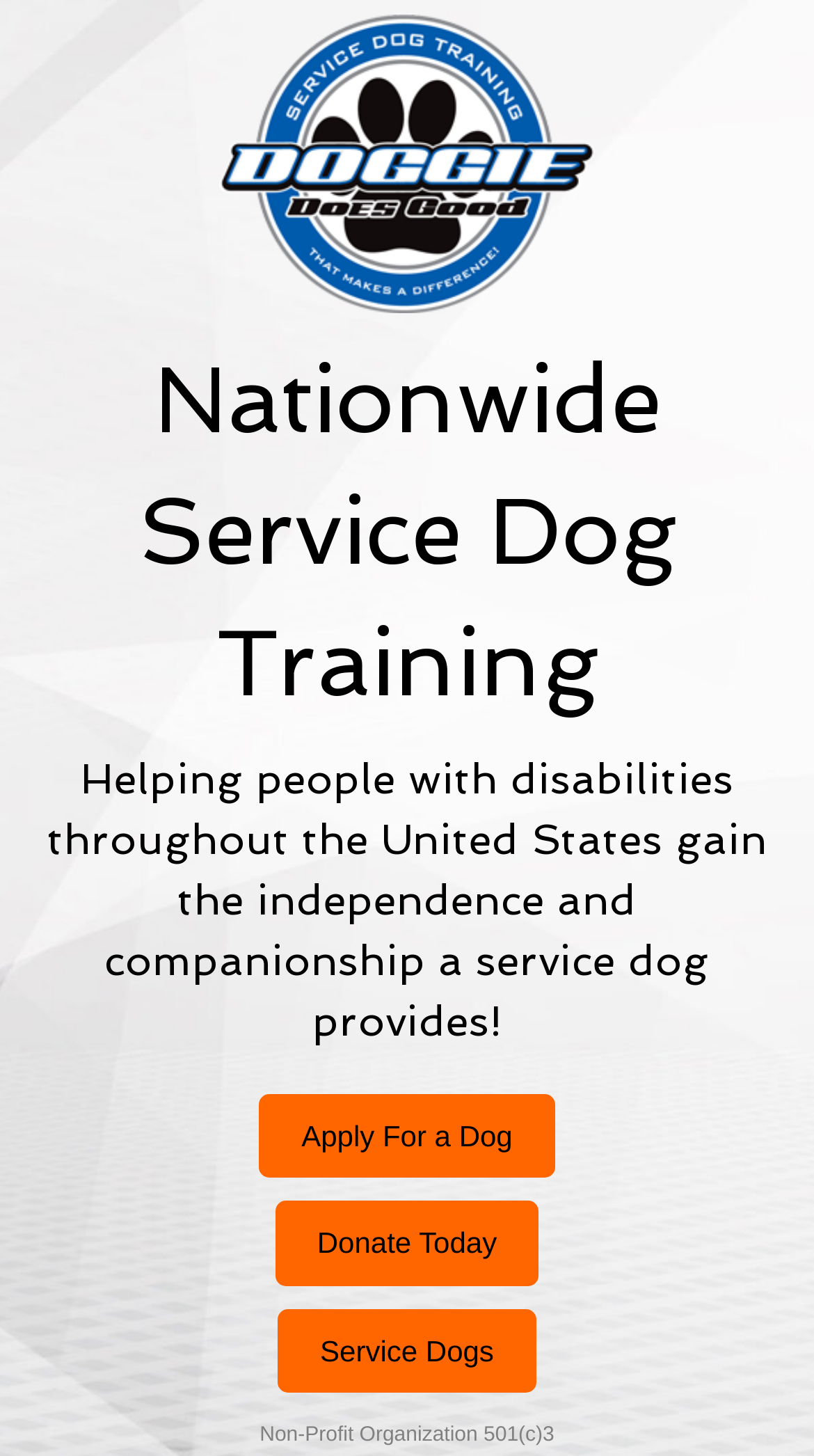Using the information shown in the image, answer the question with as much detail as possible: Is the service available nationwide?

I inferred this answer by looking at the heading element that states 'Nationwide Service Dog Training', which suggests that the service is available throughout the United States.